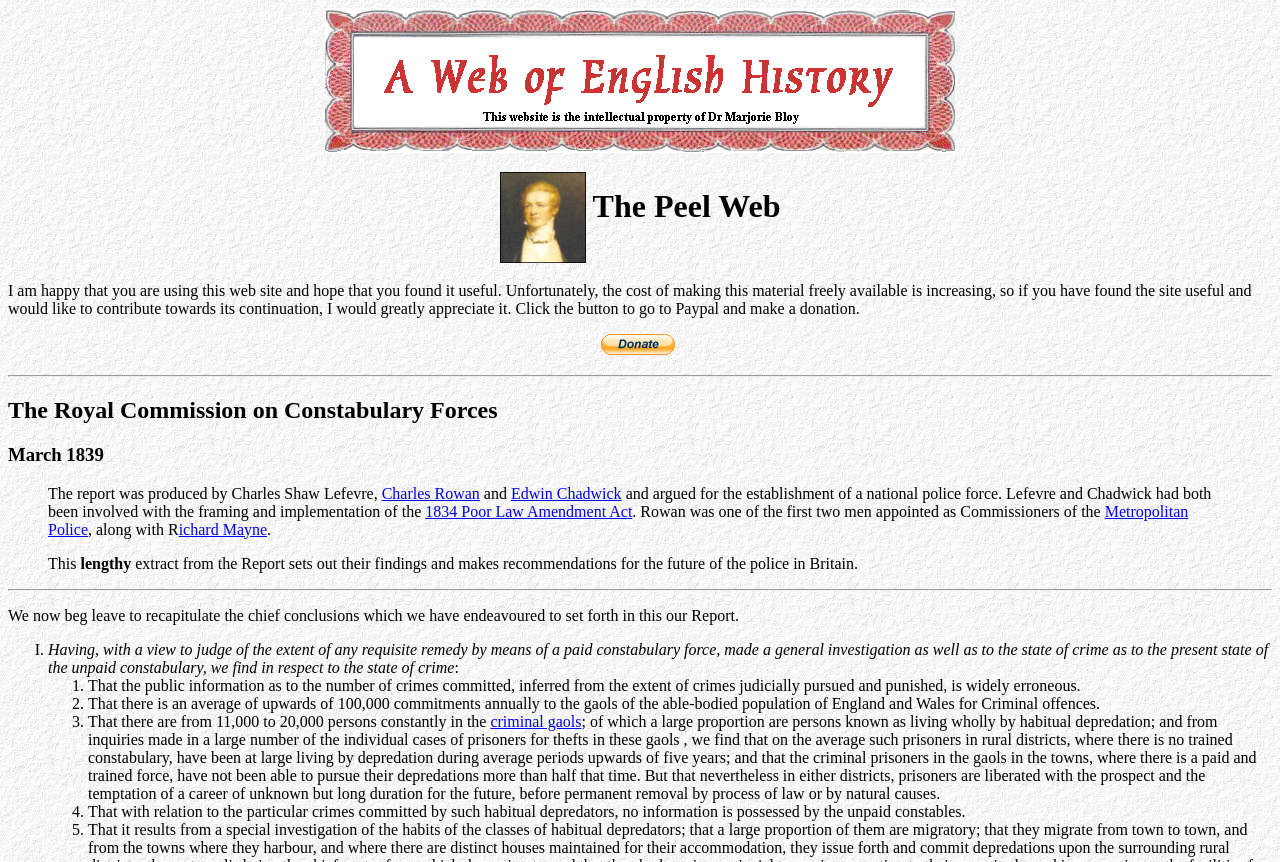Can you determine the main header of this webpage?

The Peel Web